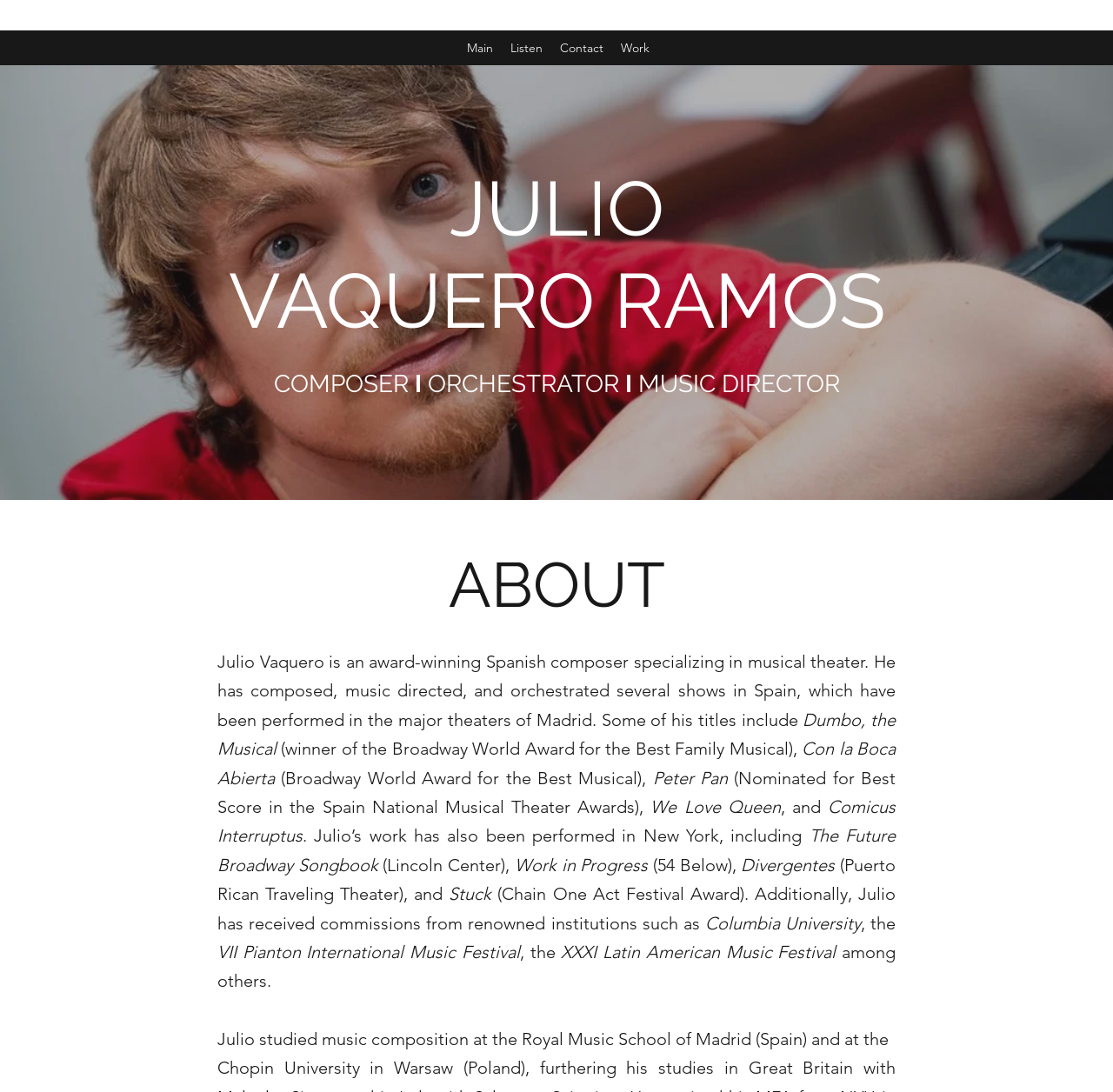Use a single word or phrase to answer the question:
What is the name of the festival where Julio Vaquero received a commission?

VII Pianton International Music Festival